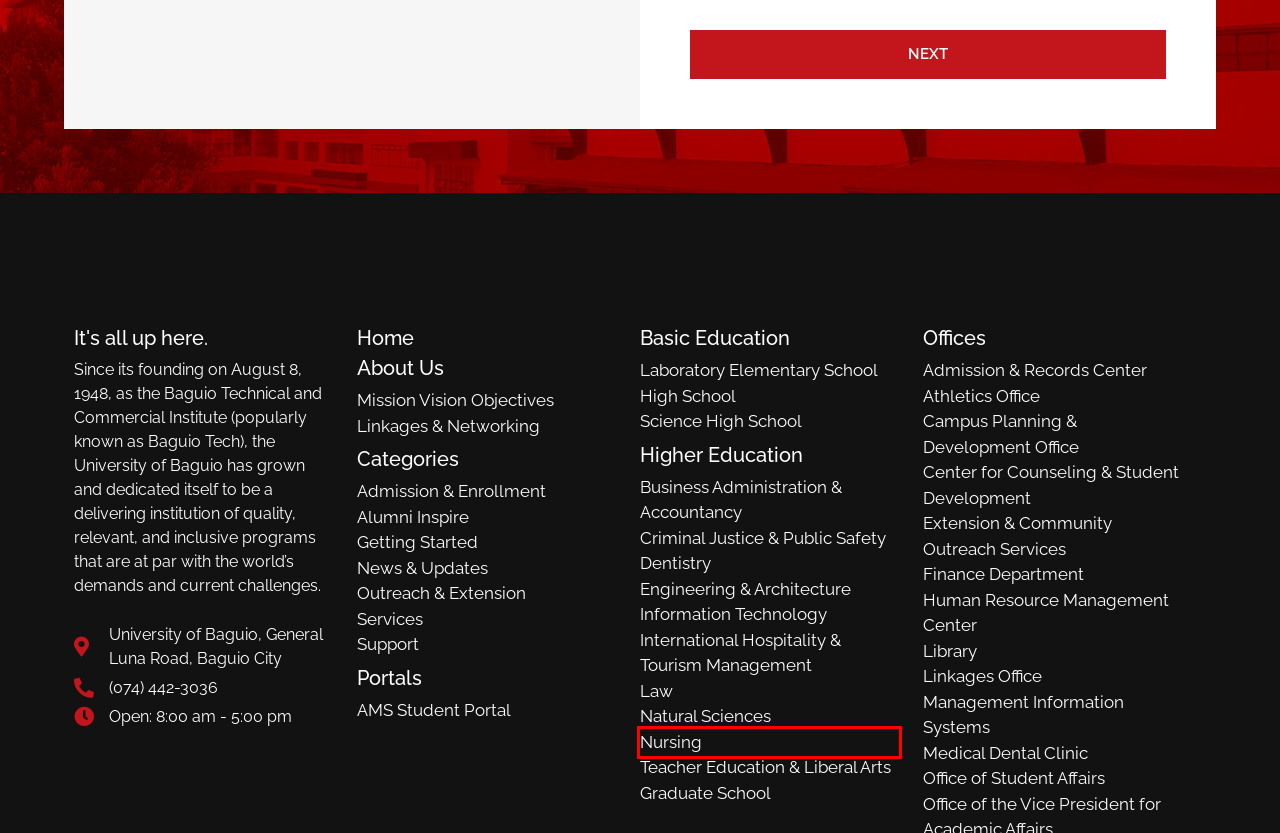You have a screenshot of a webpage with an element surrounded by a red bounding box. Choose the webpage description that best describes the new page after clicking the element inside the red bounding box. Here are the candidates:
A. Management Information Systems – University of Baguio || It's all up here
B. Home - SON
C. Portal
D. Home - SHS
E. Home - HS
F. Basic Education Programs – University of Baguio || It's all up here
G. Campus Planning & Development Office – University of Baguio || It's all up here
H. Higher Education Programs – University of Baguio || It's all up here

B